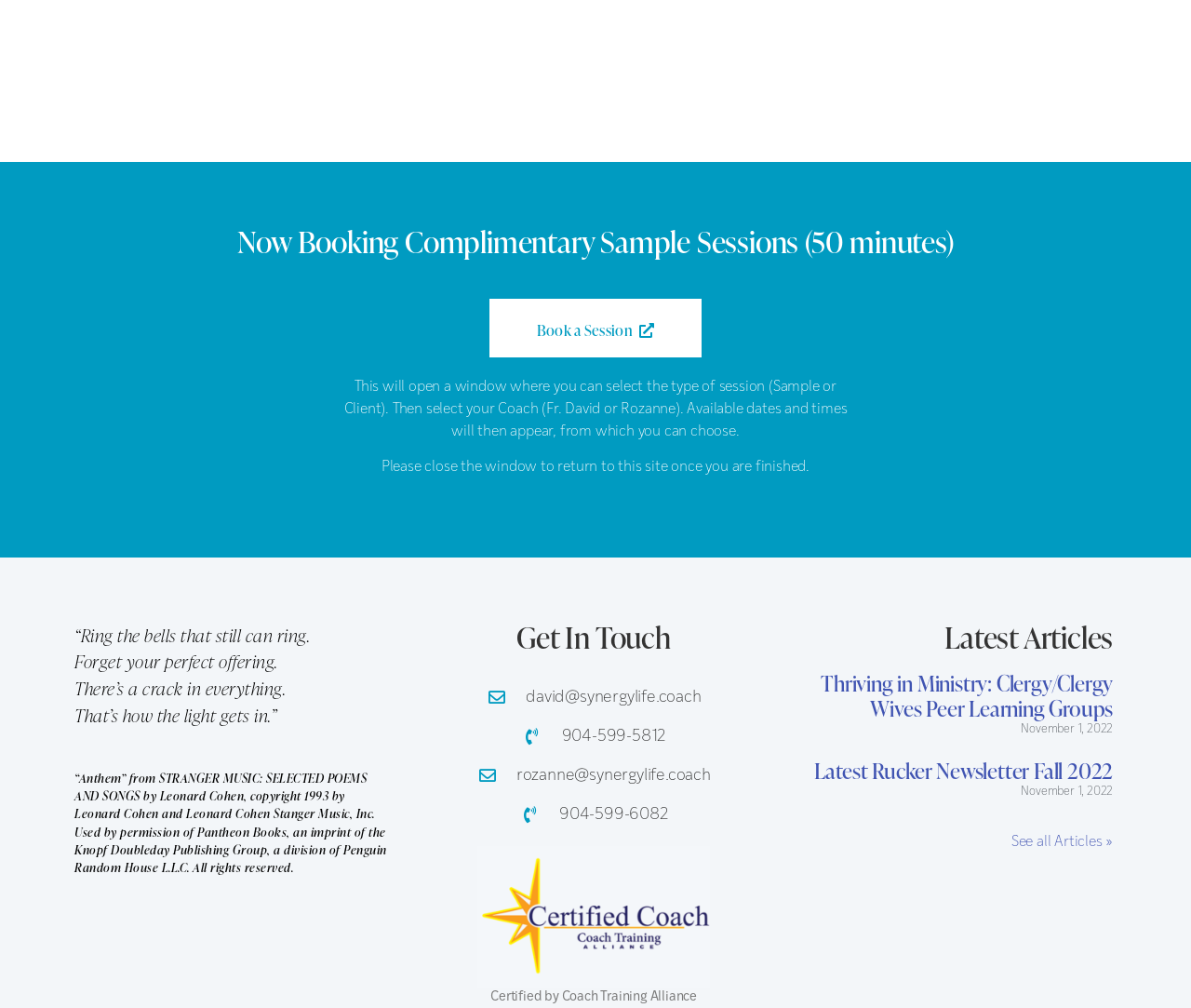Determine the bounding box coordinates for the region that must be clicked to execute the following instruction: "Read the latest article 'Thriving in Ministry: Clergy/Clergy Wives Peer Learning Groups'".

[0.689, 0.663, 0.934, 0.718]